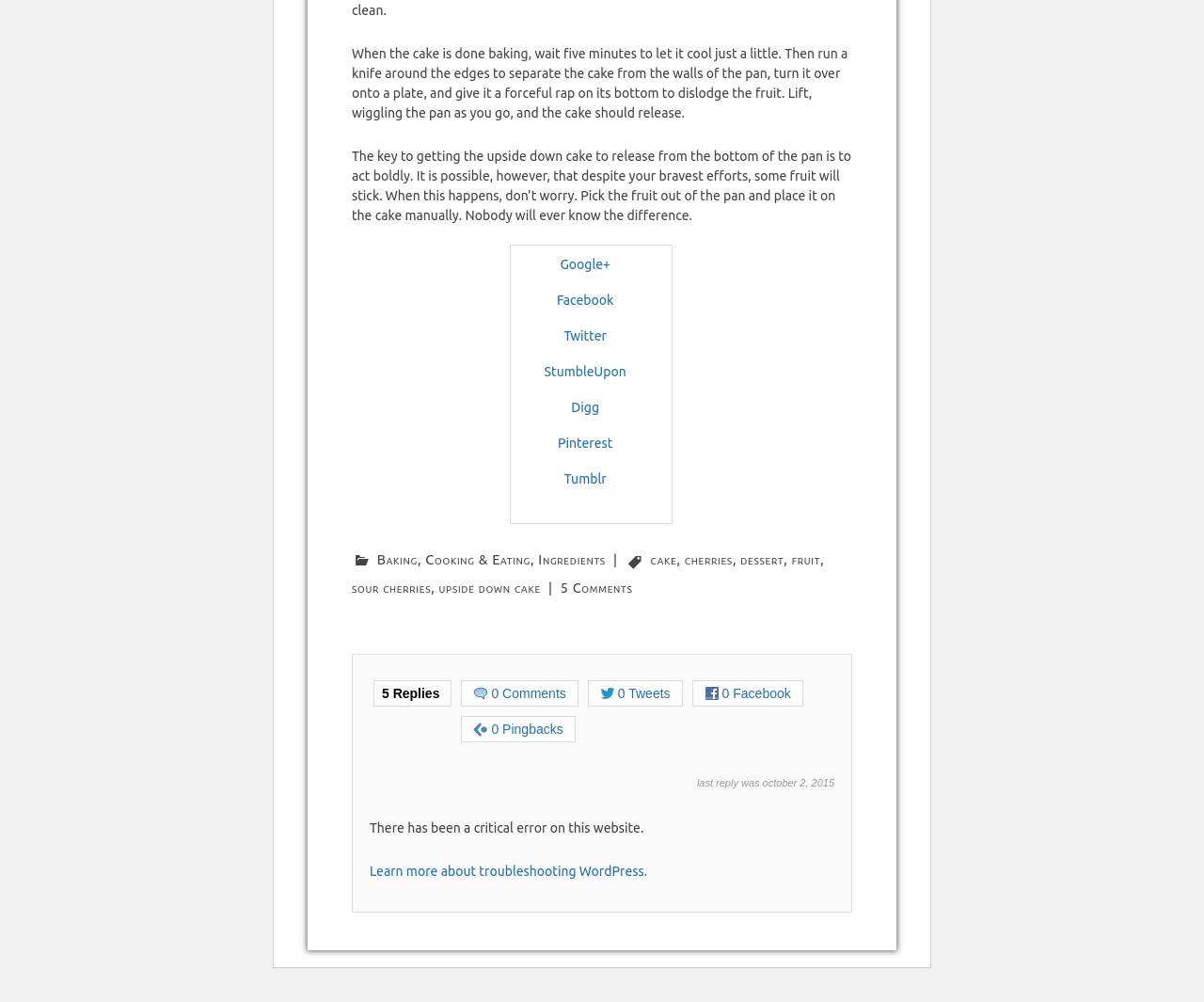Please determine the bounding box coordinates for the element that should be clicked to follow these instructions: "Learn more about troubleshooting WordPress".

[0.307, 0.862, 0.538, 0.877]